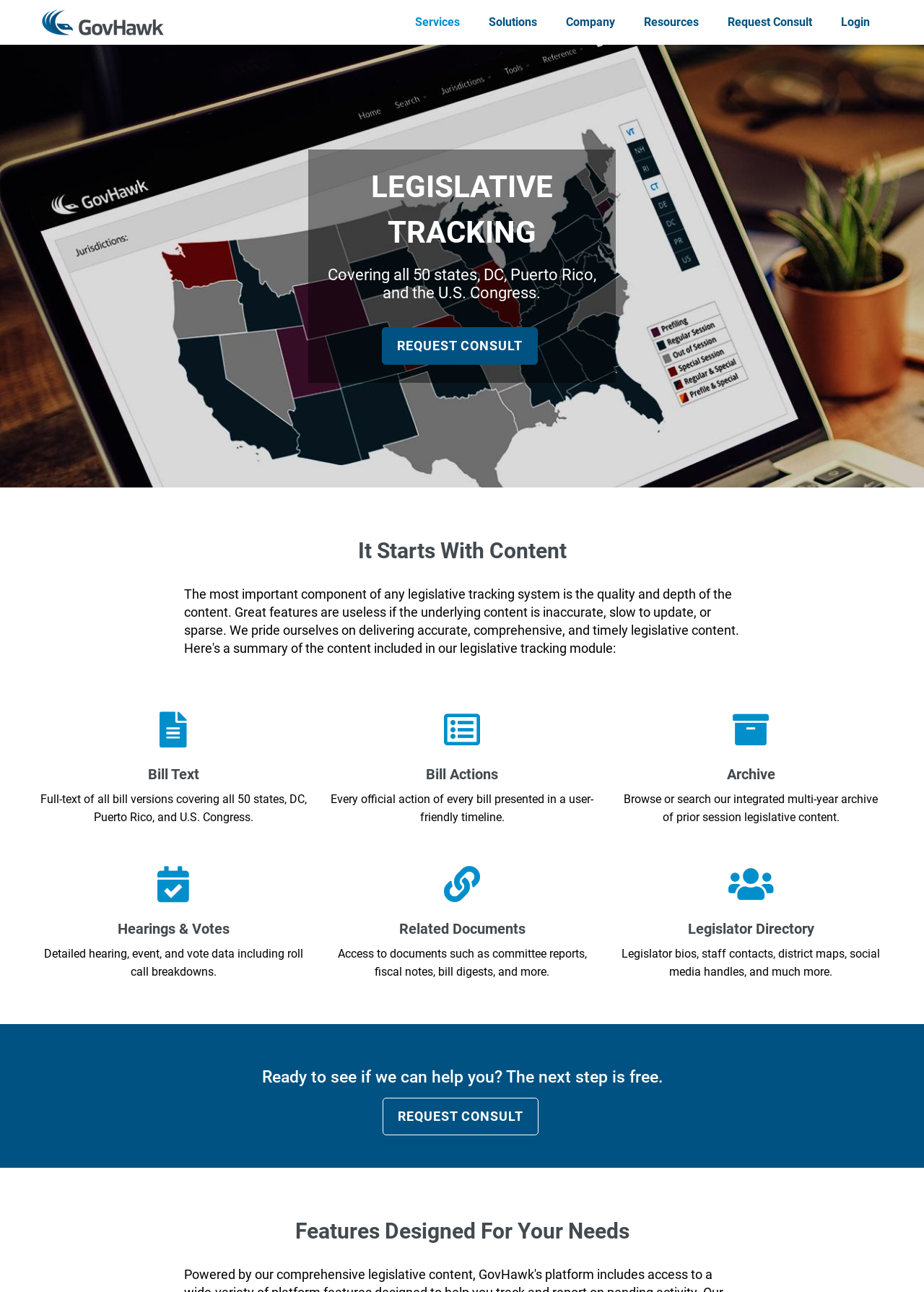Pinpoint the bounding box coordinates of the area that should be clicked to complete the following instruction: "Request a consultation". The coordinates must be given as four float numbers between 0 and 1, i.e., [left, top, right, bottom].

[0.772, 0.001, 0.895, 0.034]